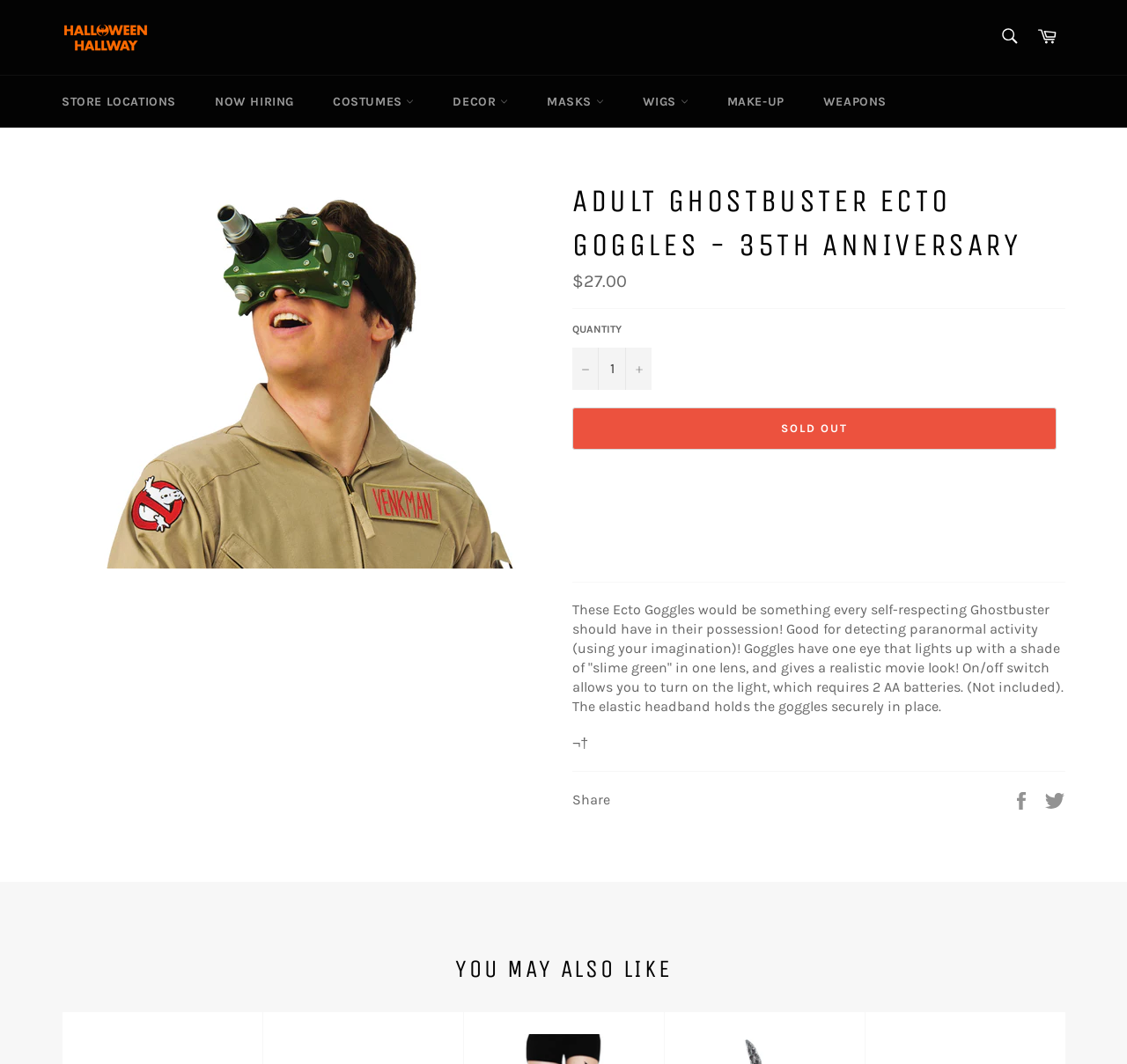Please identify the bounding box coordinates of the area that needs to be clicked to fulfill the following instruction: "Select costumes."

[0.28, 0.071, 0.383, 0.12]